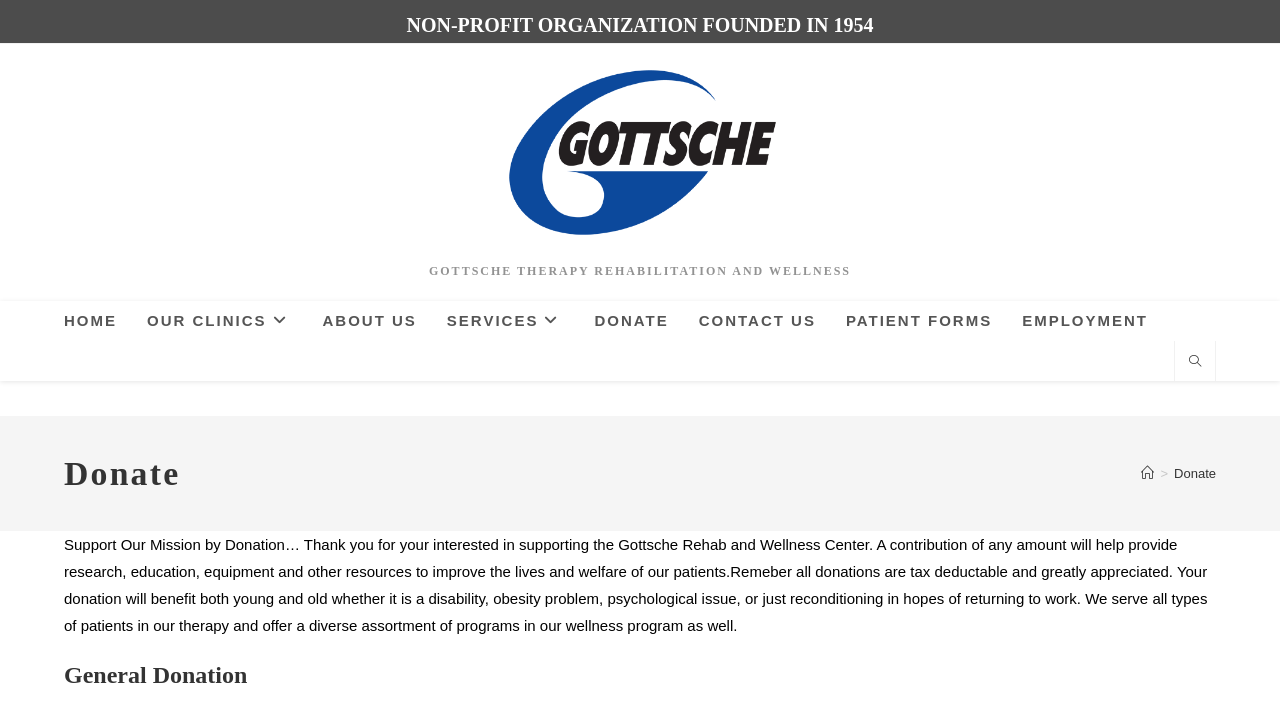Specify the bounding box coordinates of the area to click in order to execute this command: 'Click on the 'CONTACT US' link'. The coordinates should consist of four float numbers ranging from 0 to 1, and should be formatted as [left, top, right, bottom].

[0.534, 0.423, 0.649, 0.479]